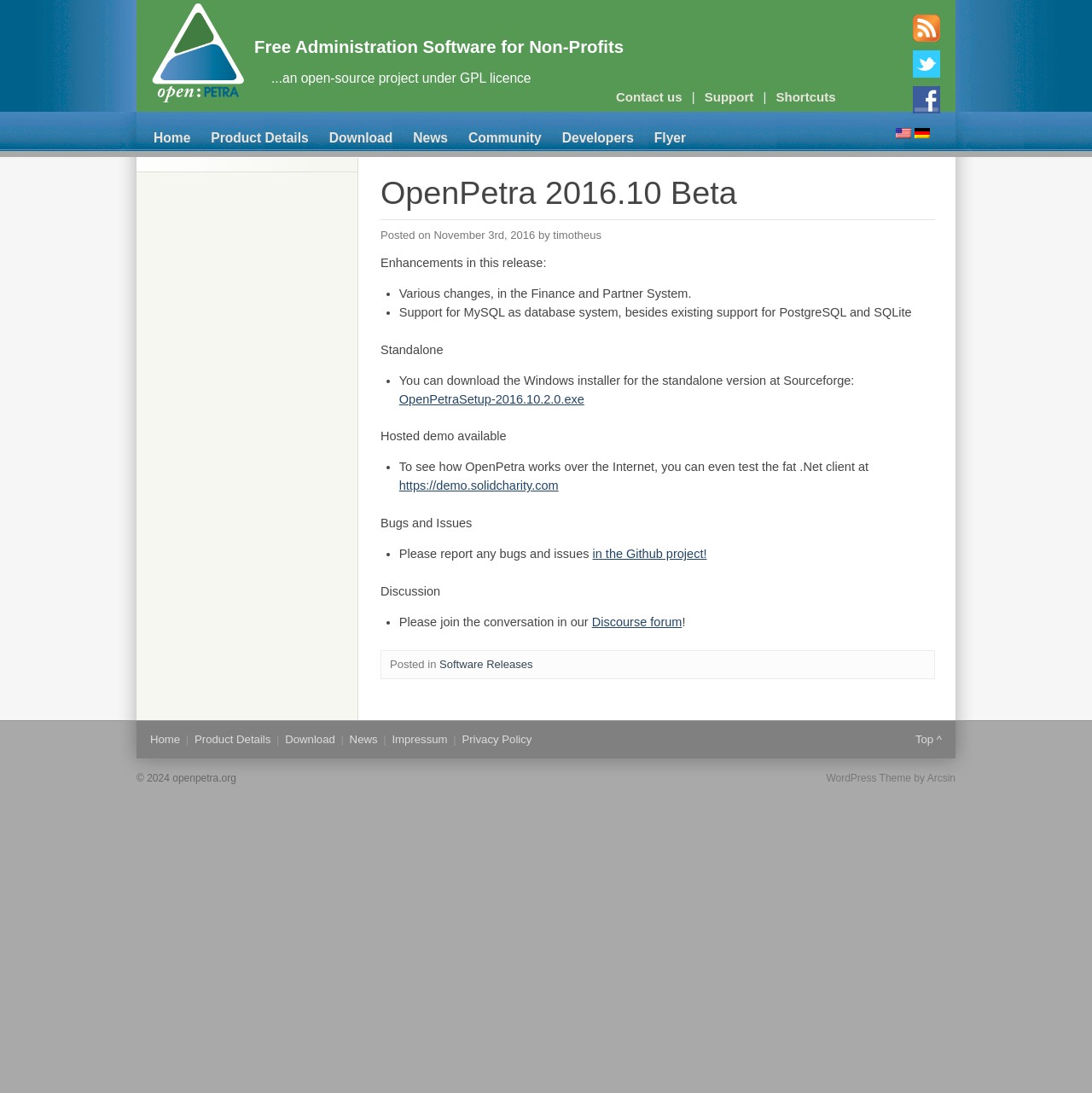Create a detailed description of the webpage's content and layout.

The webpage is about OpenPetra.org, a free administration software for non-profits. At the top, there is a logo and a link to the website's homepage, accompanied by a short description of the software. Below this, there are three social media links: Subscribe to RSS feed, Follow OpenPetra at Twitter, and OpenPetra group at Facebook.

On the left side, there is a navigation menu with links to various sections of the website, including Home, Product Details, Download, News, Community, Developers, and Flyer. 

The main content of the page is a news article titled "OpenPetra 2016.10 Beta" posted on November 3rd, 2016. The article describes the enhancements in this release, including various changes in the Finance and Partner System, support for MySQL as a database system, and a standalone version available for download. There is also a link to a hosted demo and information on how to report bugs and issues.

At the bottom of the page, there is a secondary navigation menu with links to Home, Product Details, Download, News, Impressum, and Privacy Policy. Additionally, there is a copyright notice and a link to the WordPress theme used by the website.